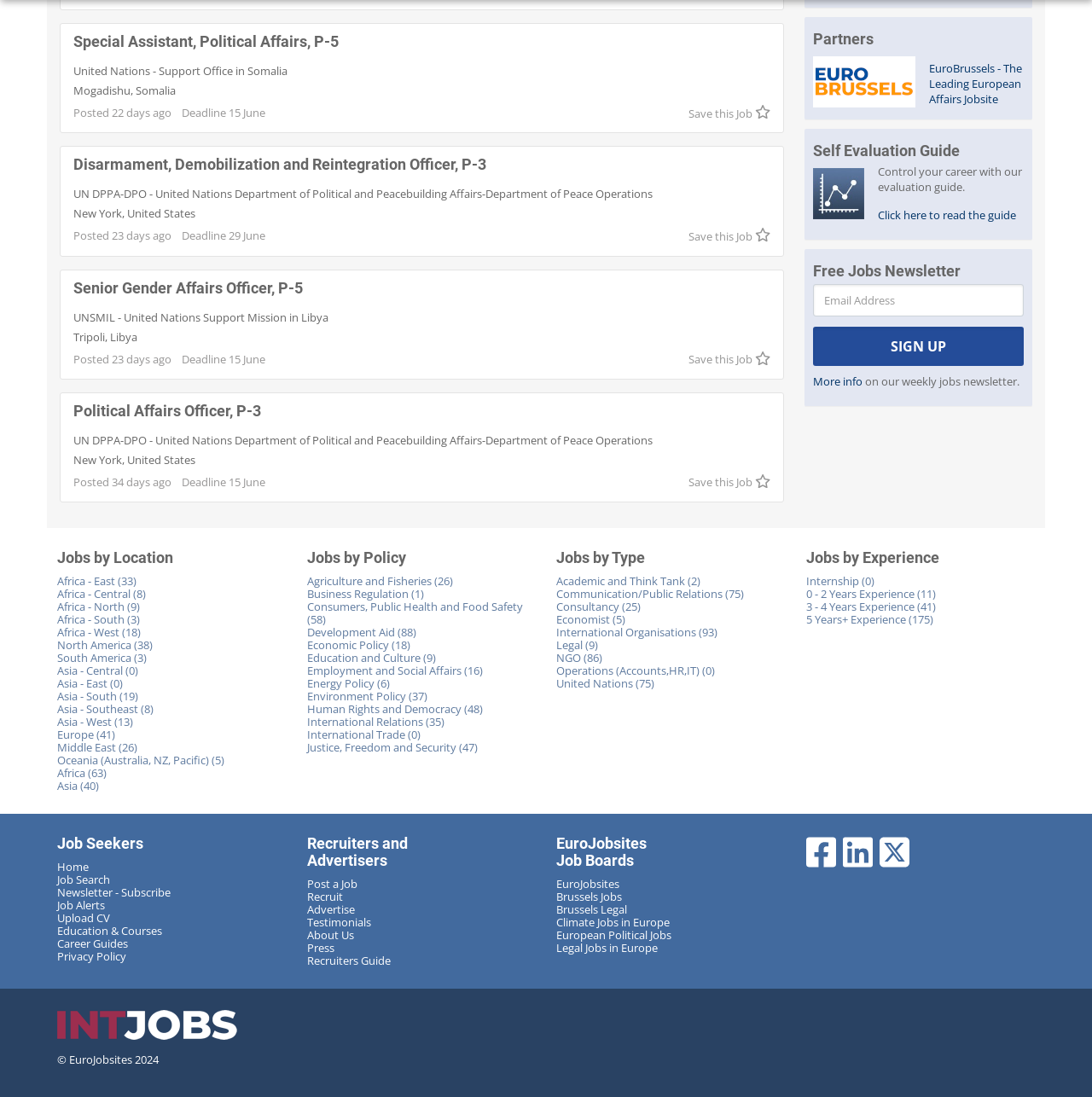Return the bounding box coordinates of the UI element that corresponds to this description: "Testimonials". The coordinates must be given as four float numbers in the range of 0 and 1, [left, top, right, bottom].

[0.281, 0.834, 0.339, 0.848]